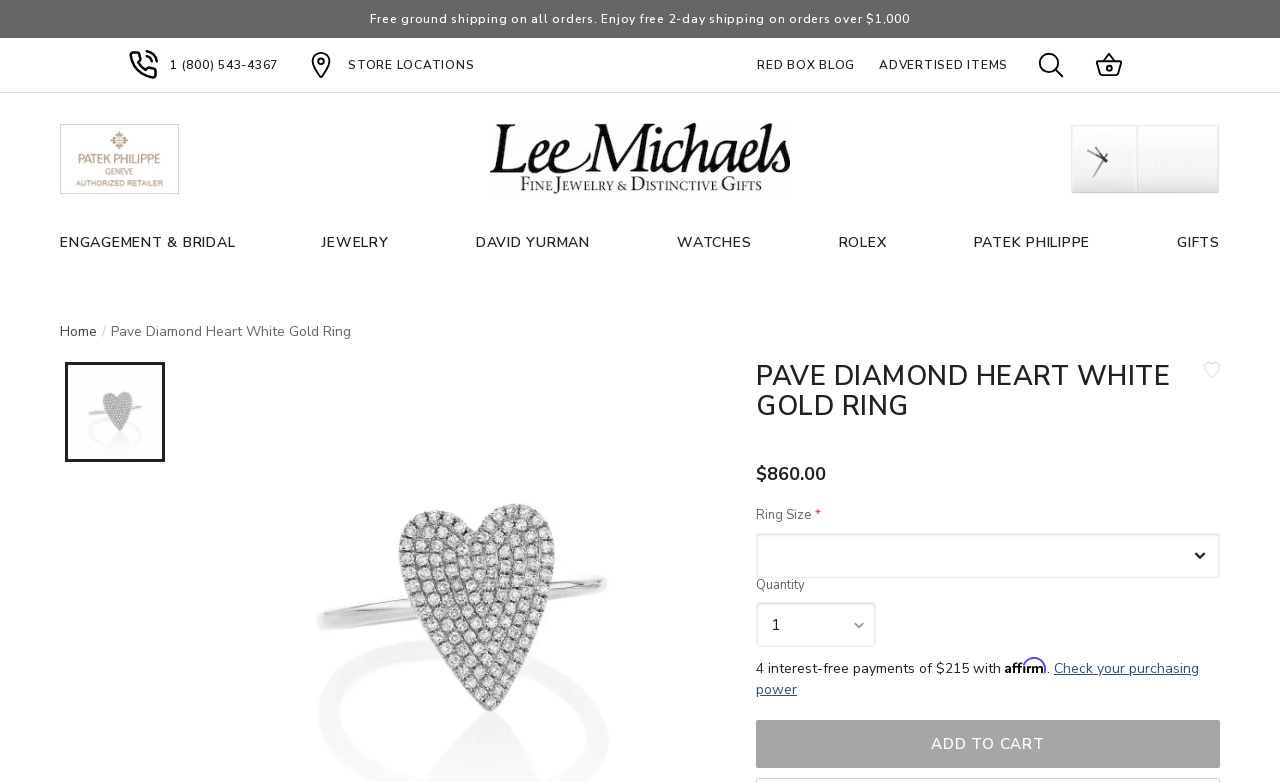Please provide a one-word or phrase answer to the question: 
What is the navigation menu located at the top of the page?

Header navigation